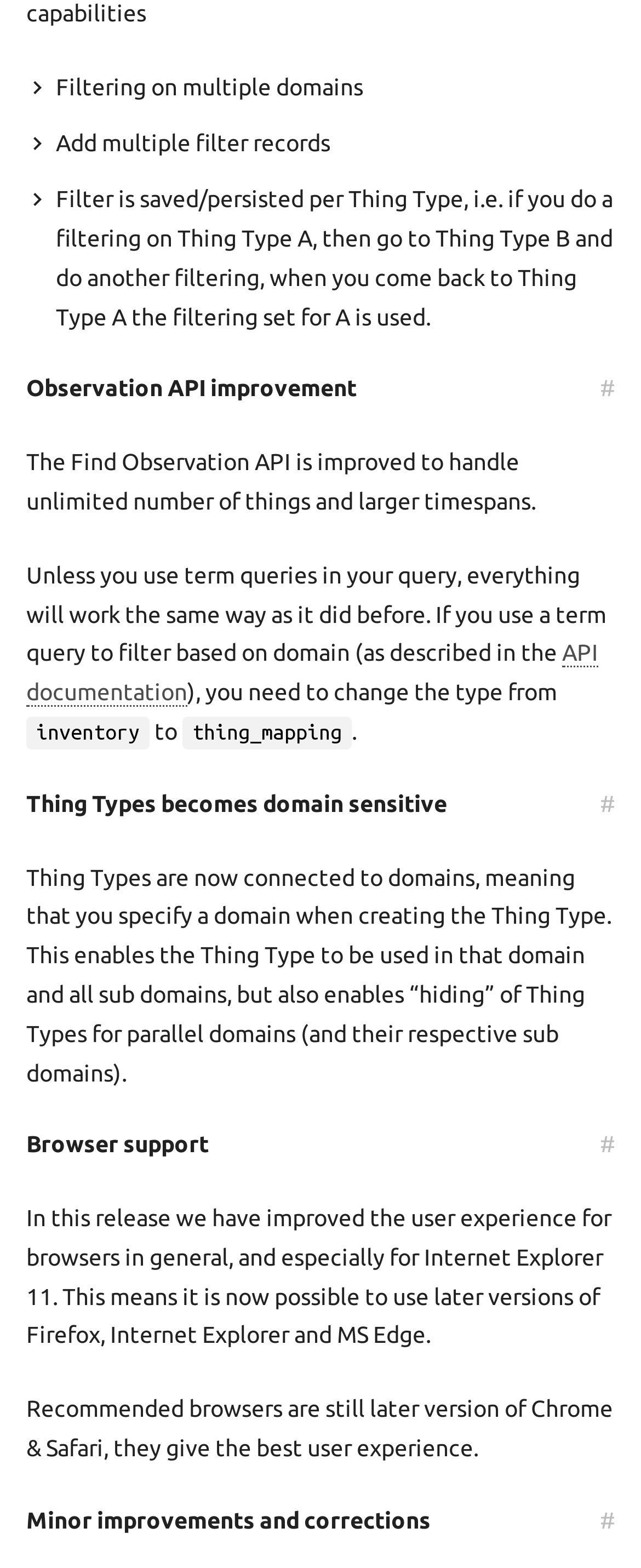What is the purpose of specifying a domain when creating a Thing Type?
Provide an in-depth and detailed answer to the question.

As stated on the webpage, Thing Types are now connected to domains, meaning that when creating a Thing Type, a domain needs to be specified, which enables the Thing Type to be used in that domain and all sub domains, and also allows for 'hiding' of Thing Types for parallel domains and their respective sub domains.